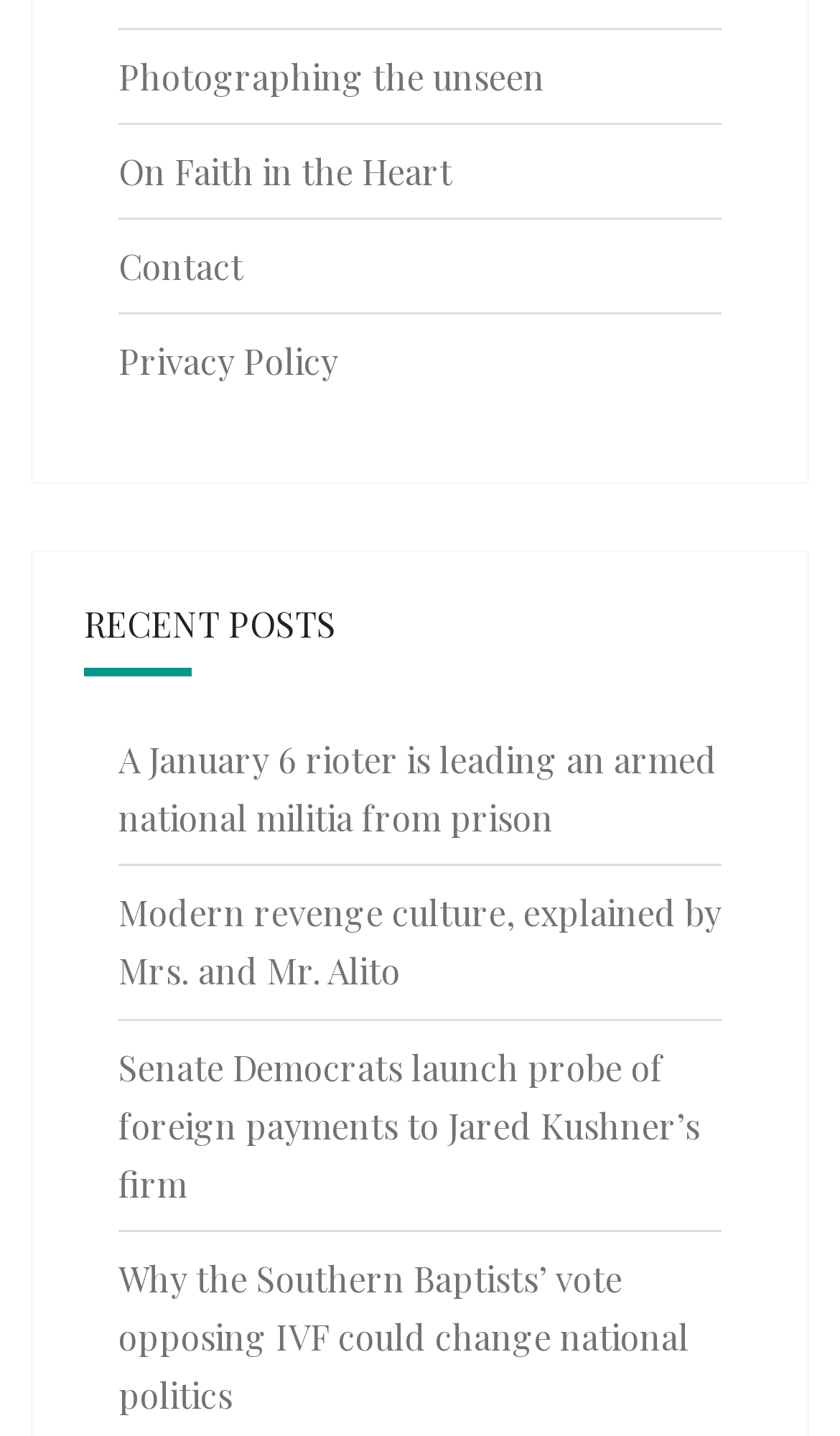How many links are under 'RECENT POSTS'?
Look at the screenshot and give a one-word or phrase answer.

4